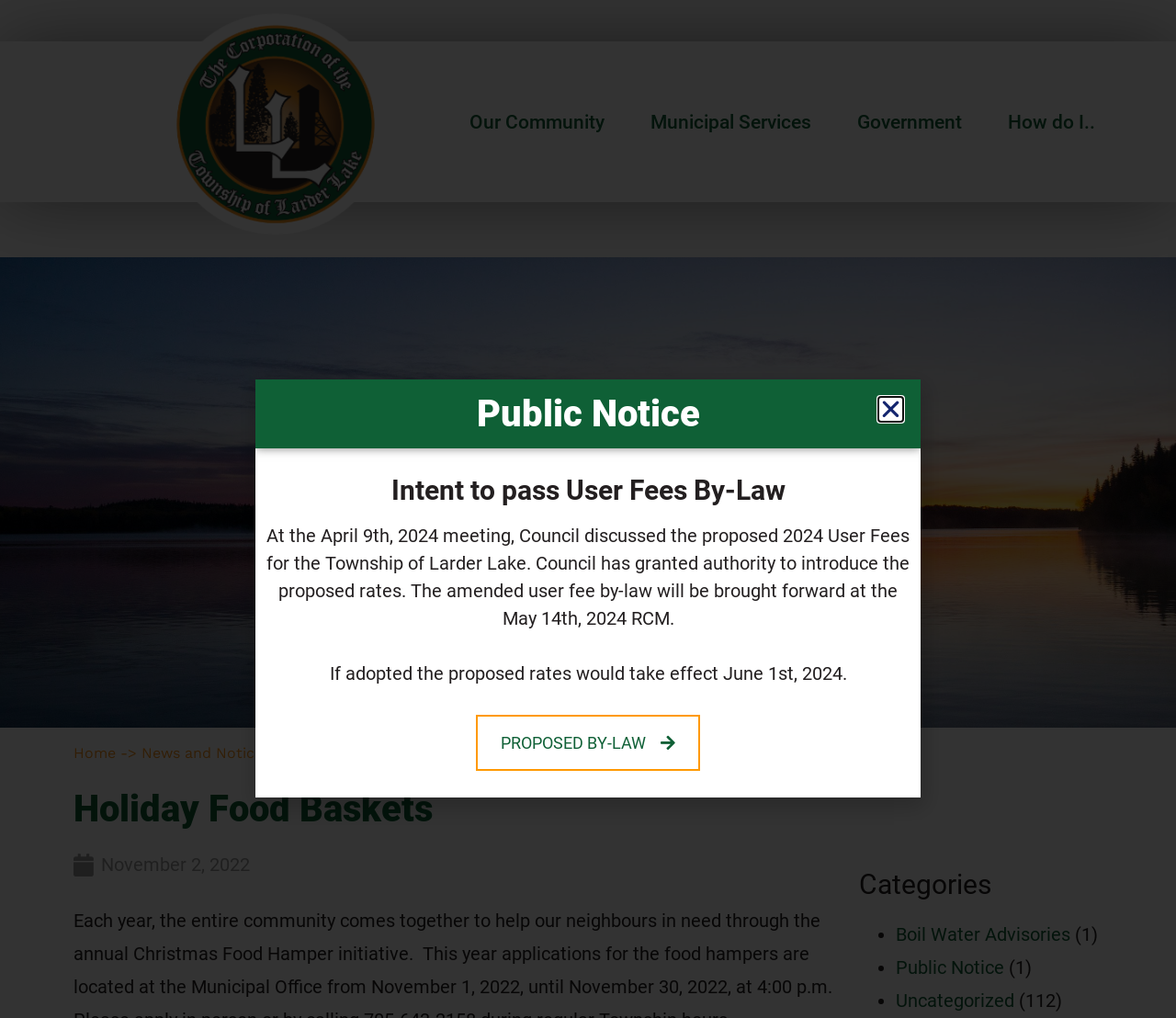Predict the bounding box coordinates of the area that should be clicked to accomplish the following instruction: "View 'Holiday Food Baskets' details". The bounding box coordinates should consist of four float numbers between 0 and 1, i.e., [left, top, right, bottom].

[0.062, 0.774, 0.938, 0.815]